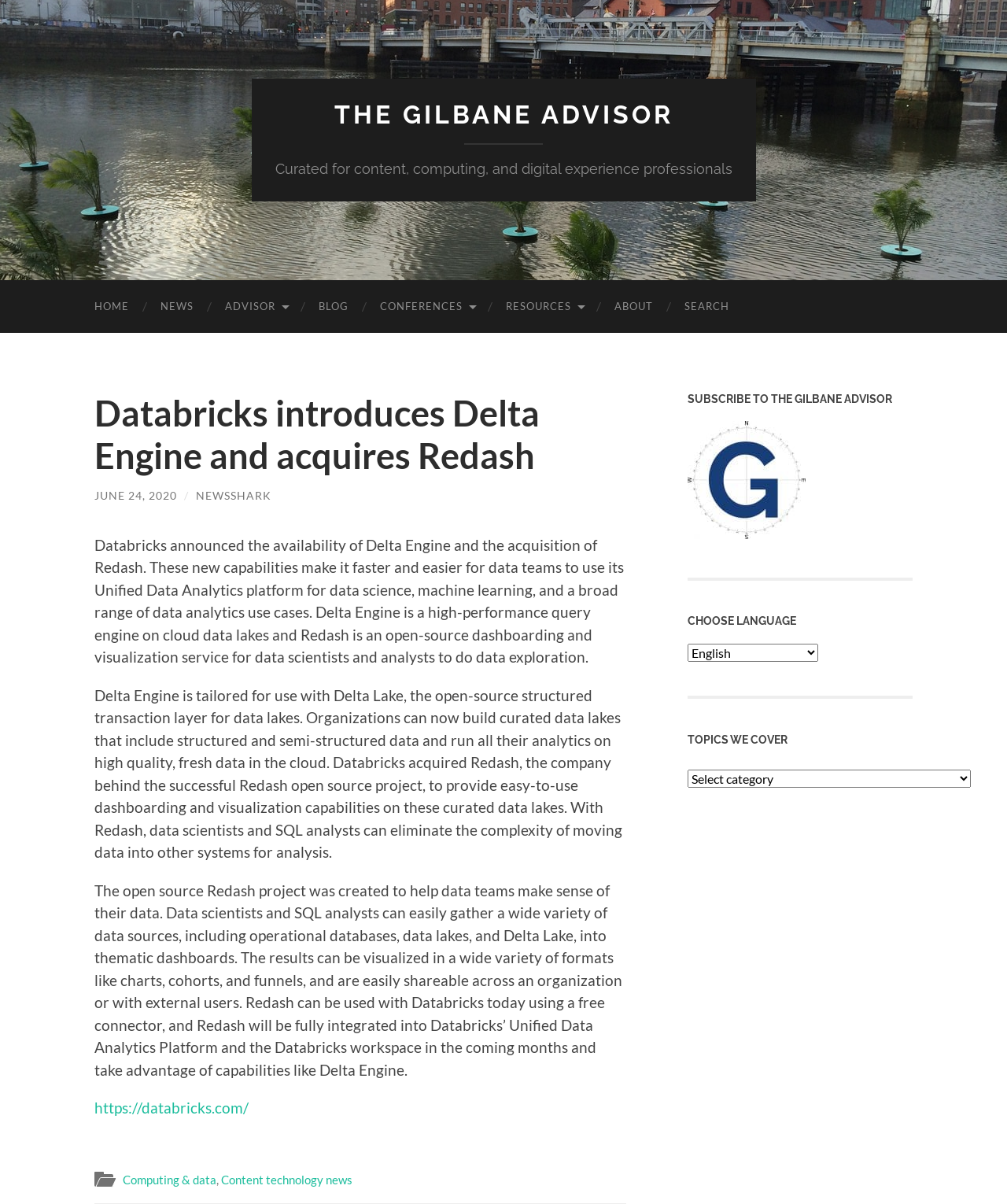Please locate the bounding box coordinates of the element that needs to be clicked to achieve the following instruction: "Read the news article dated 'JUNE 24, 2020'". The coordinates should be four float numbers between 0 and 1, i.e., [left, top, right, bottom].

[0.094, 0.406, 0.176, 0.417]